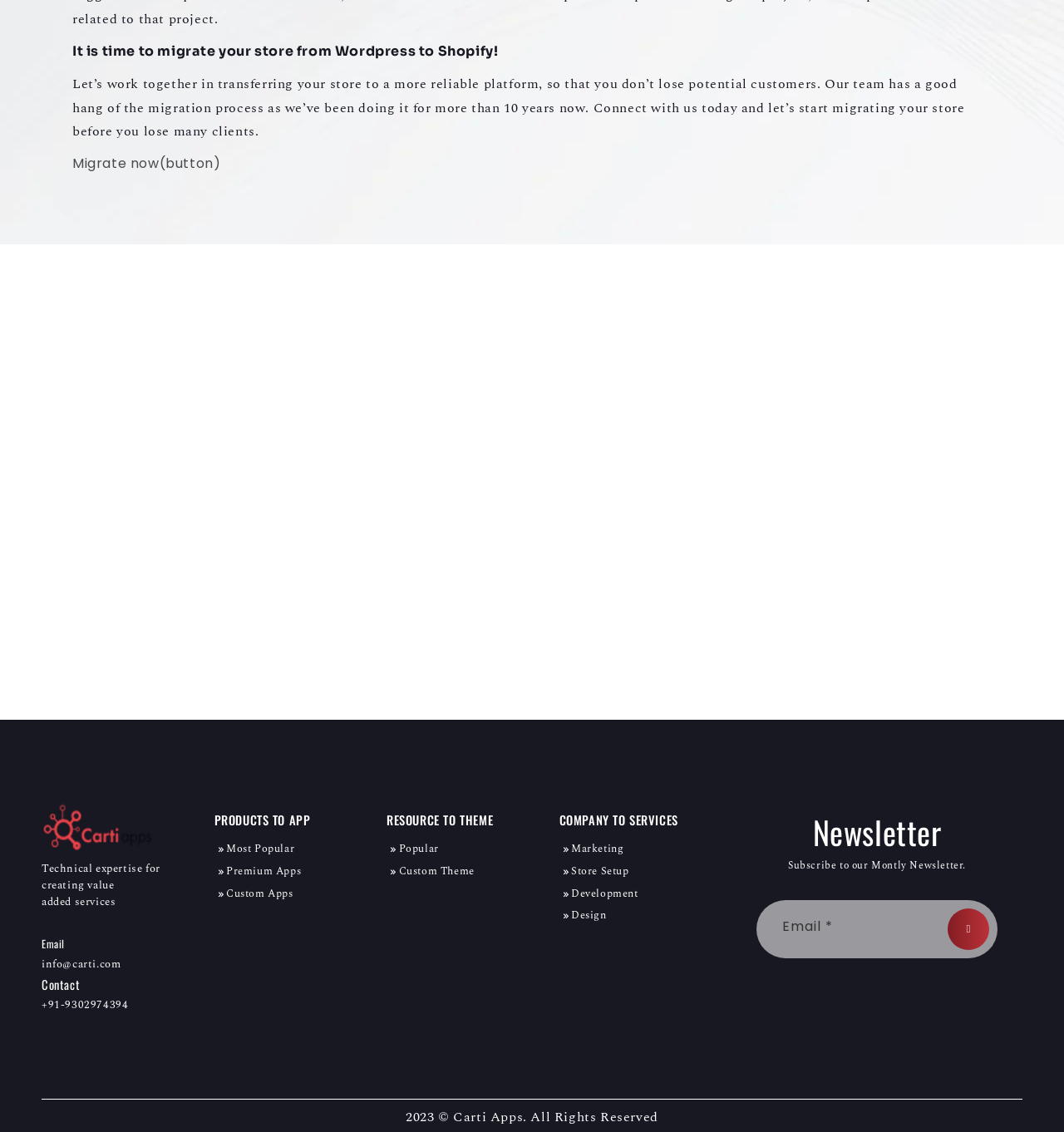Please give the bounding box coordinates of the area that should be clicked to fulfill the following instruction: "Subscribe to the newsletter". The coordinates should be in the format of four float numbers from 0 to 1, i.e., [left, top, right, bottom].

[0.891, 0.802, 0.93, 0.839]